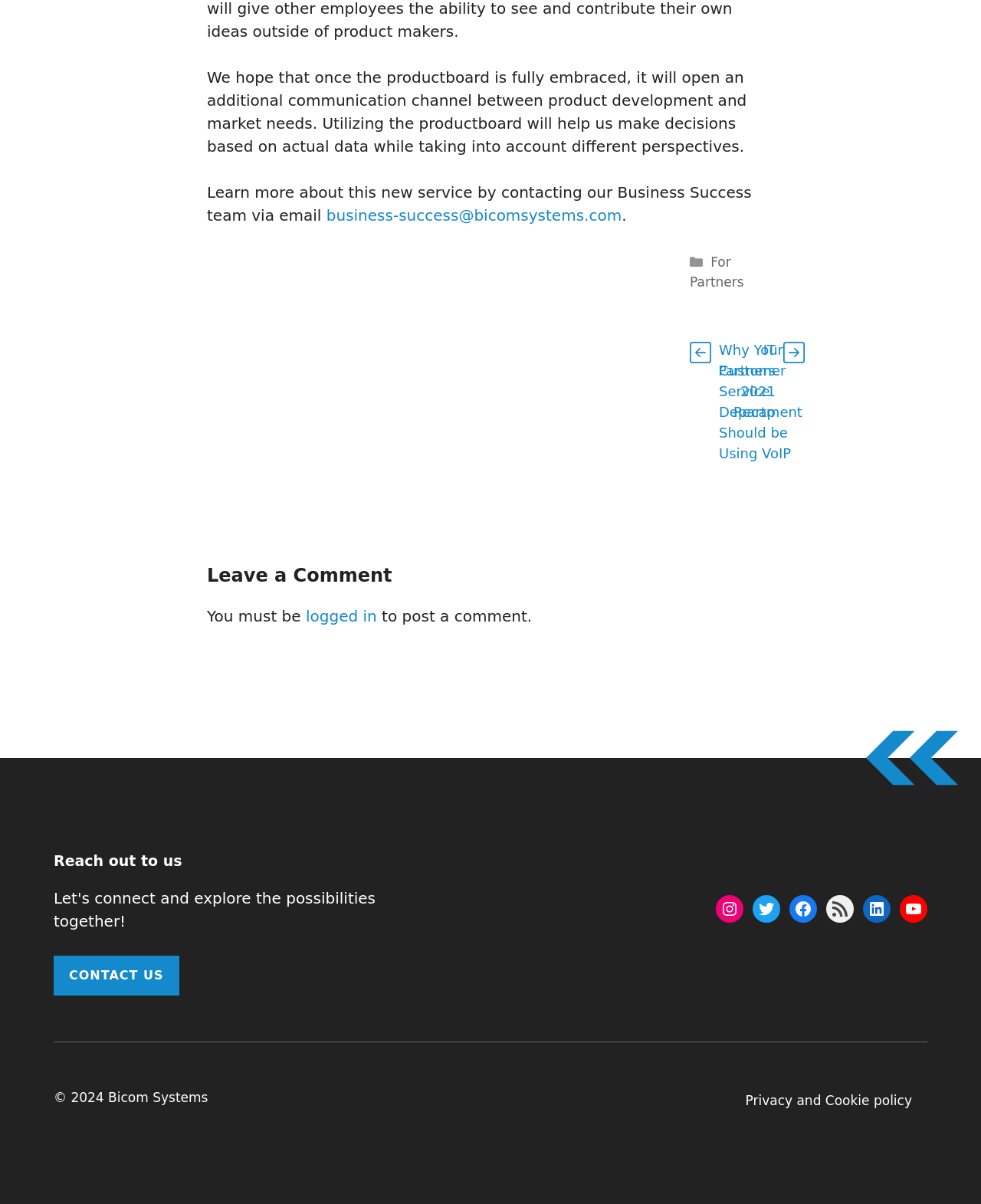What social media platforms are available?
Give a detailed response to the question by analyzing the screenshot.

The webpage has links to various social media platforms such as Instagram, Twitter, Facebook, LinkedIn, and YouTube, indicating that multiple social media platforms are available.